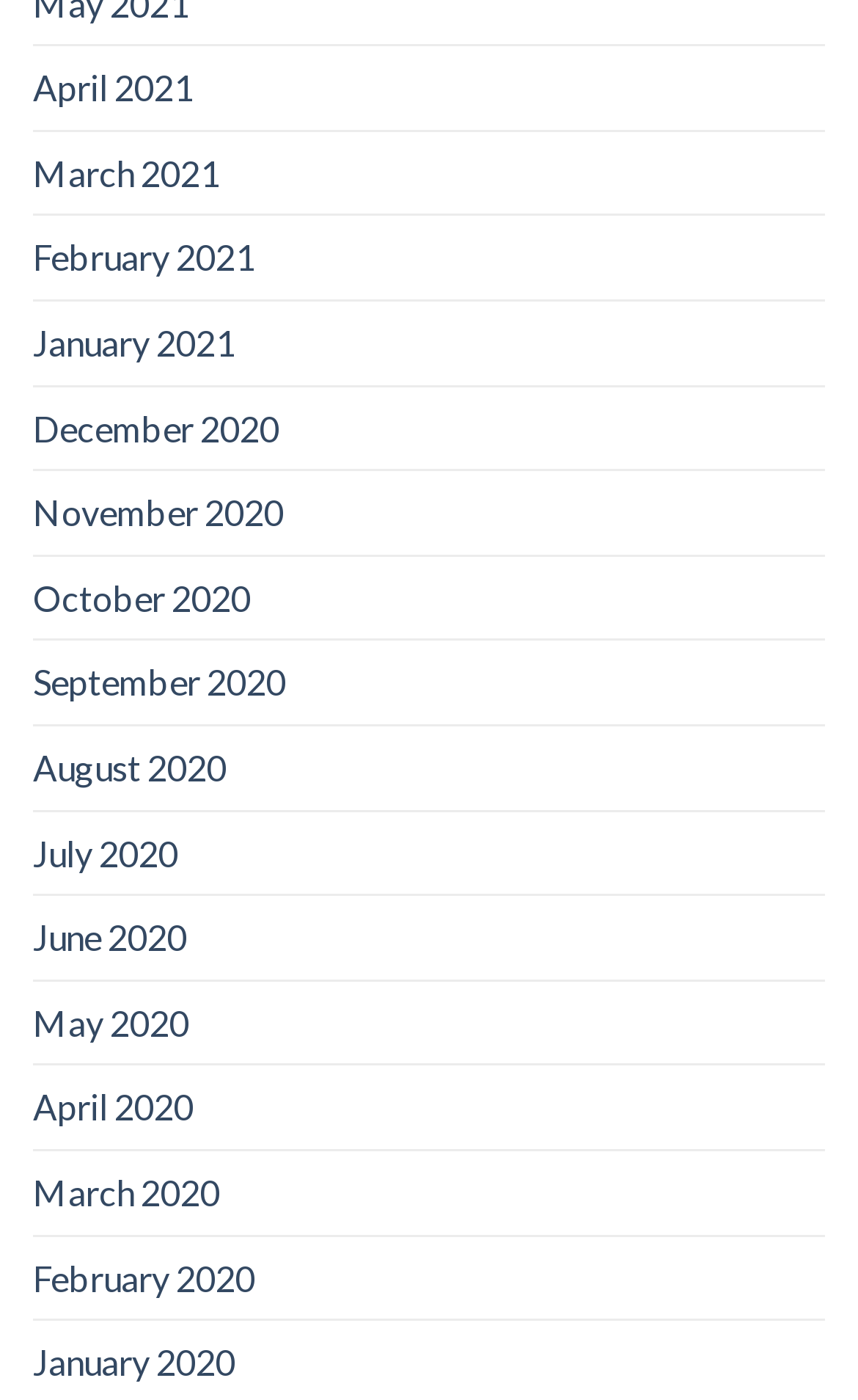Please determine the bounding box coordinates for the UI element described as: "June 2020".

[0.038, 0.64, 0.218, 0.699]